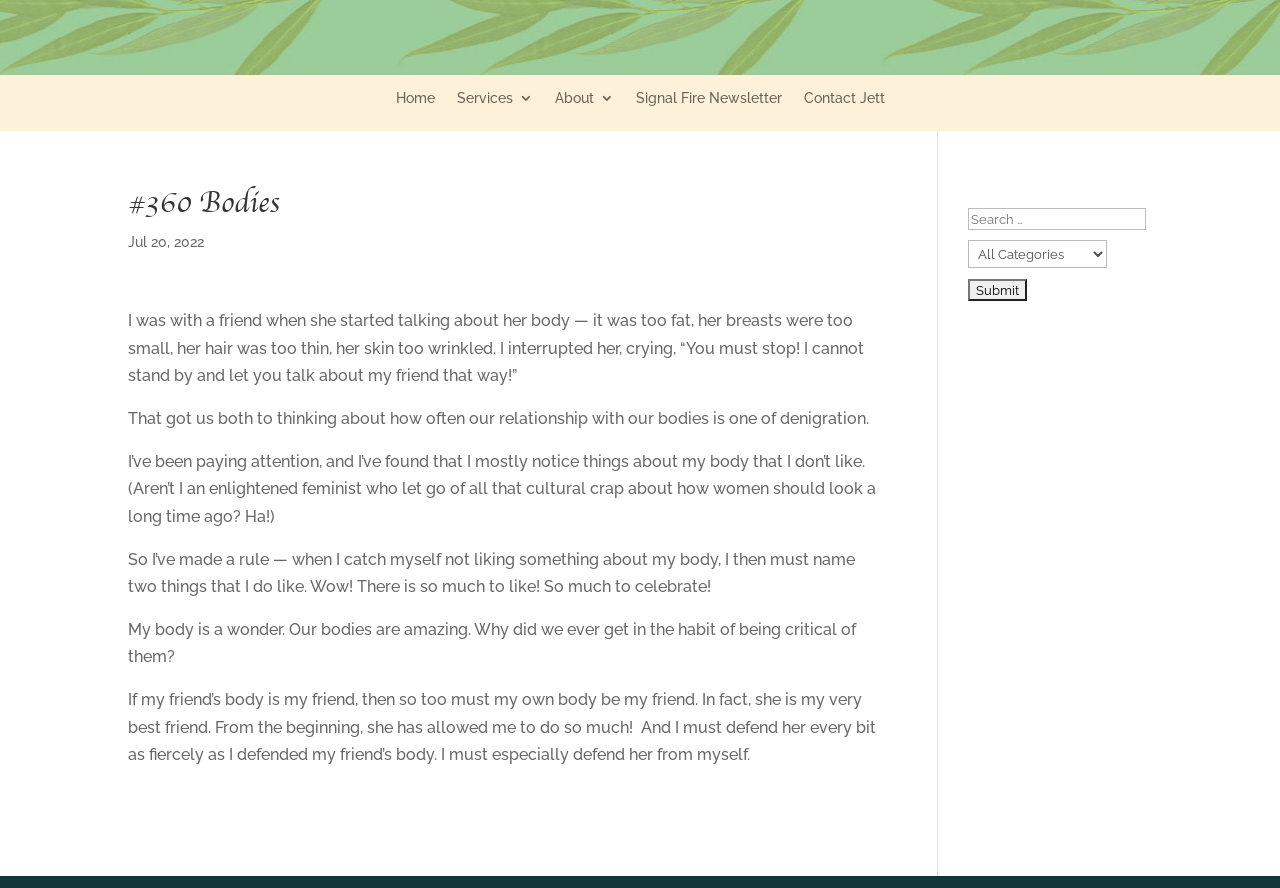Answer the question in one word or a short phrase:
How many links are in the top navigation bar?

5